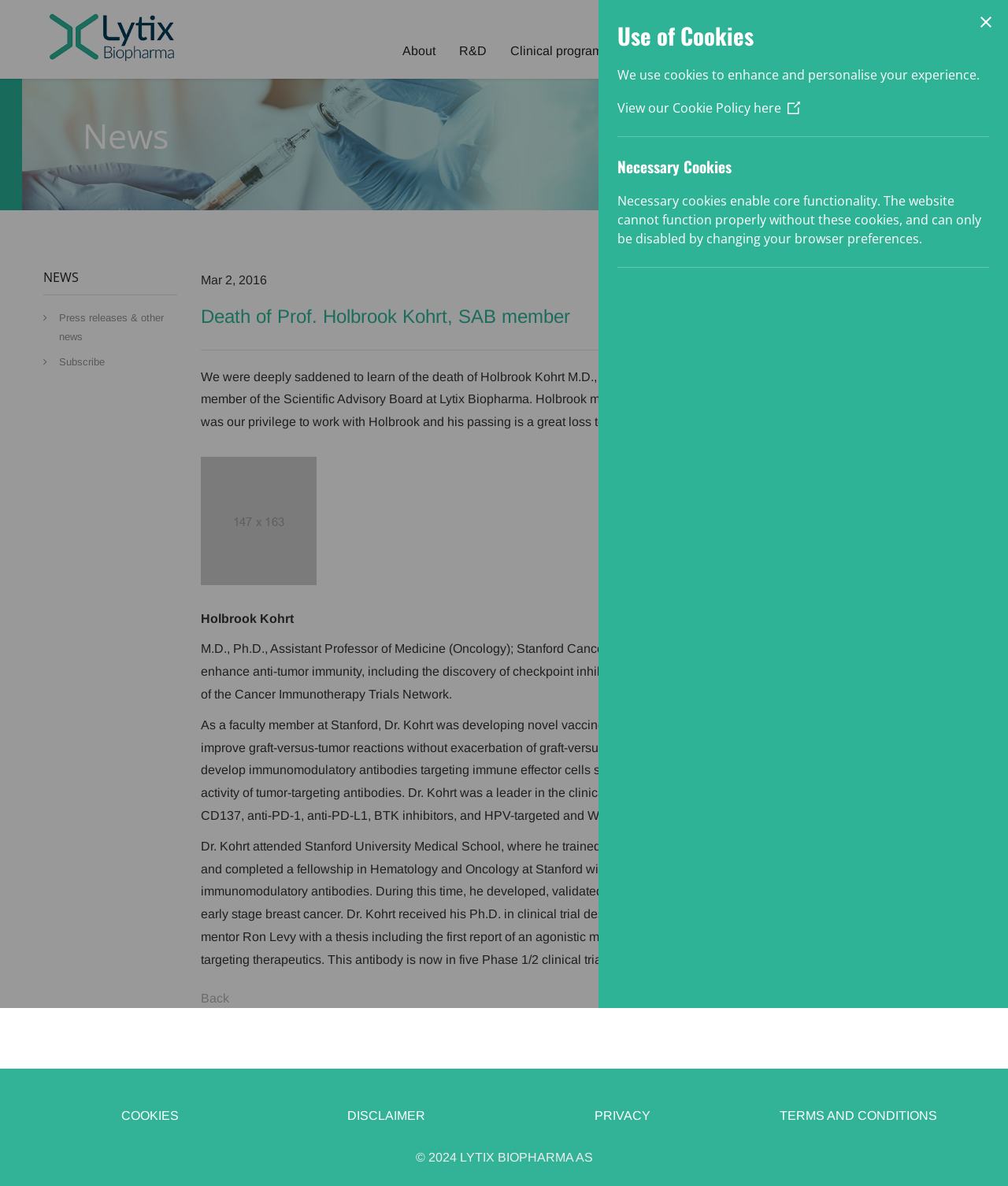Find the bounding box coordinates of the element's region that should be clicked in order to follow the given instruction: "Click the Site Logo". The coordinates should consist of four float numbers between 0 and 1, i.e., [left, top, right, bottom].

[0.043, 0.0, 0.242, 0.059]